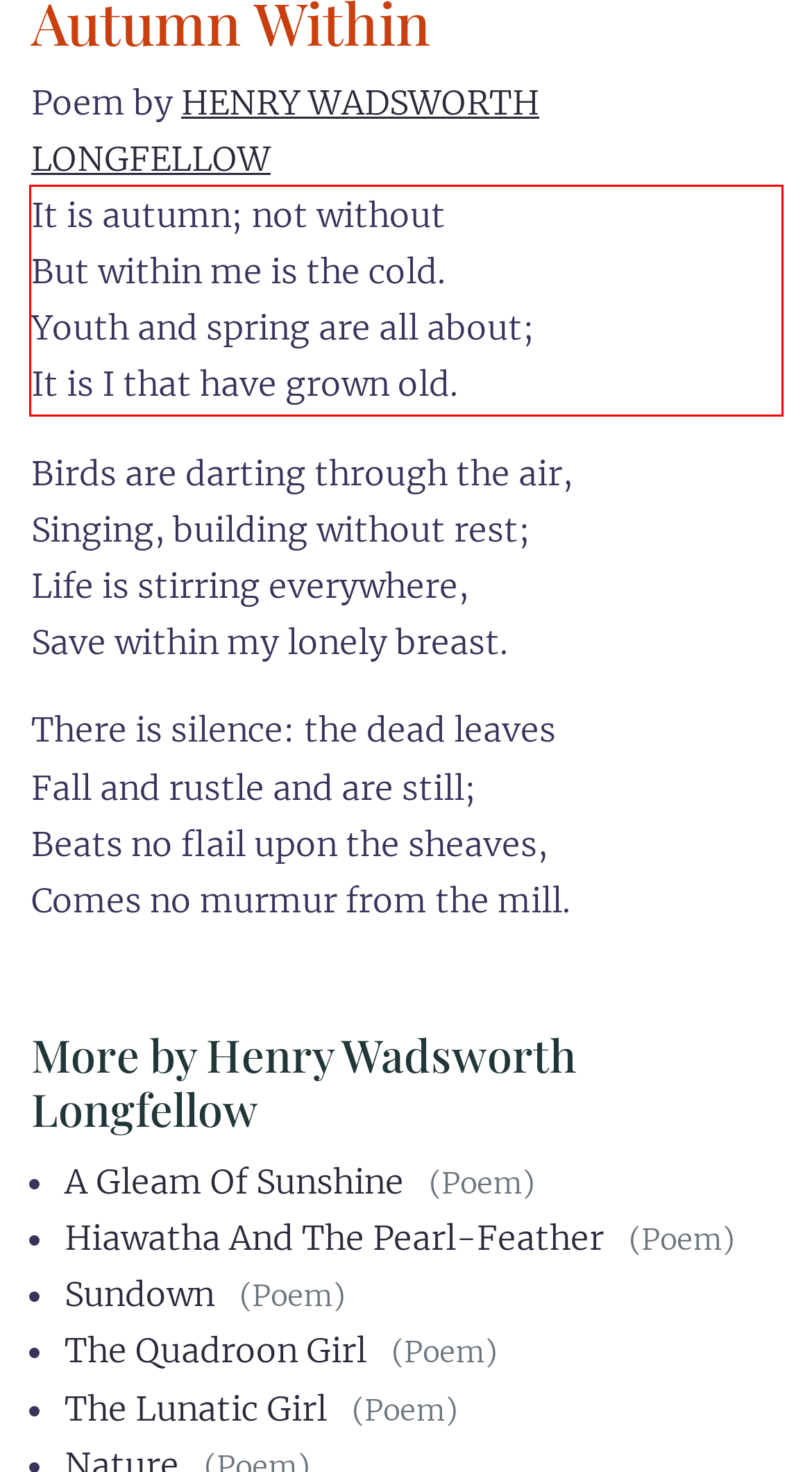Please take the screenshot of the webpage, find the red bounding box, and generate the text content that is within this red bounding box.

It is autumn; not without But within me is the cold. Youth and spring are all about; It is I that have grown old.